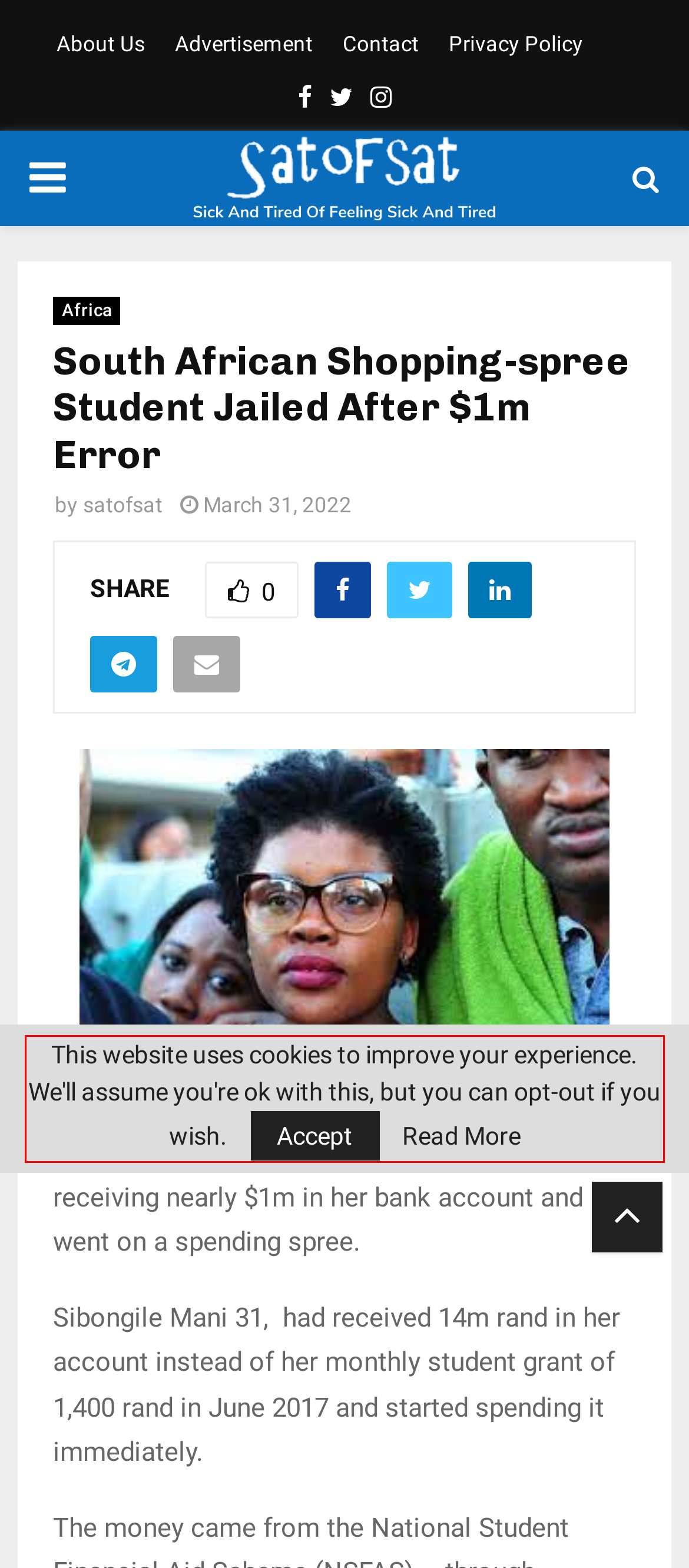Using the provided webpage screenshot, identify and read the text within the red rectangle bounding box.

This website uses cookies to improve your experience. We'll assume you're ok with this, but you can opt-out if you wish. Accept Read More